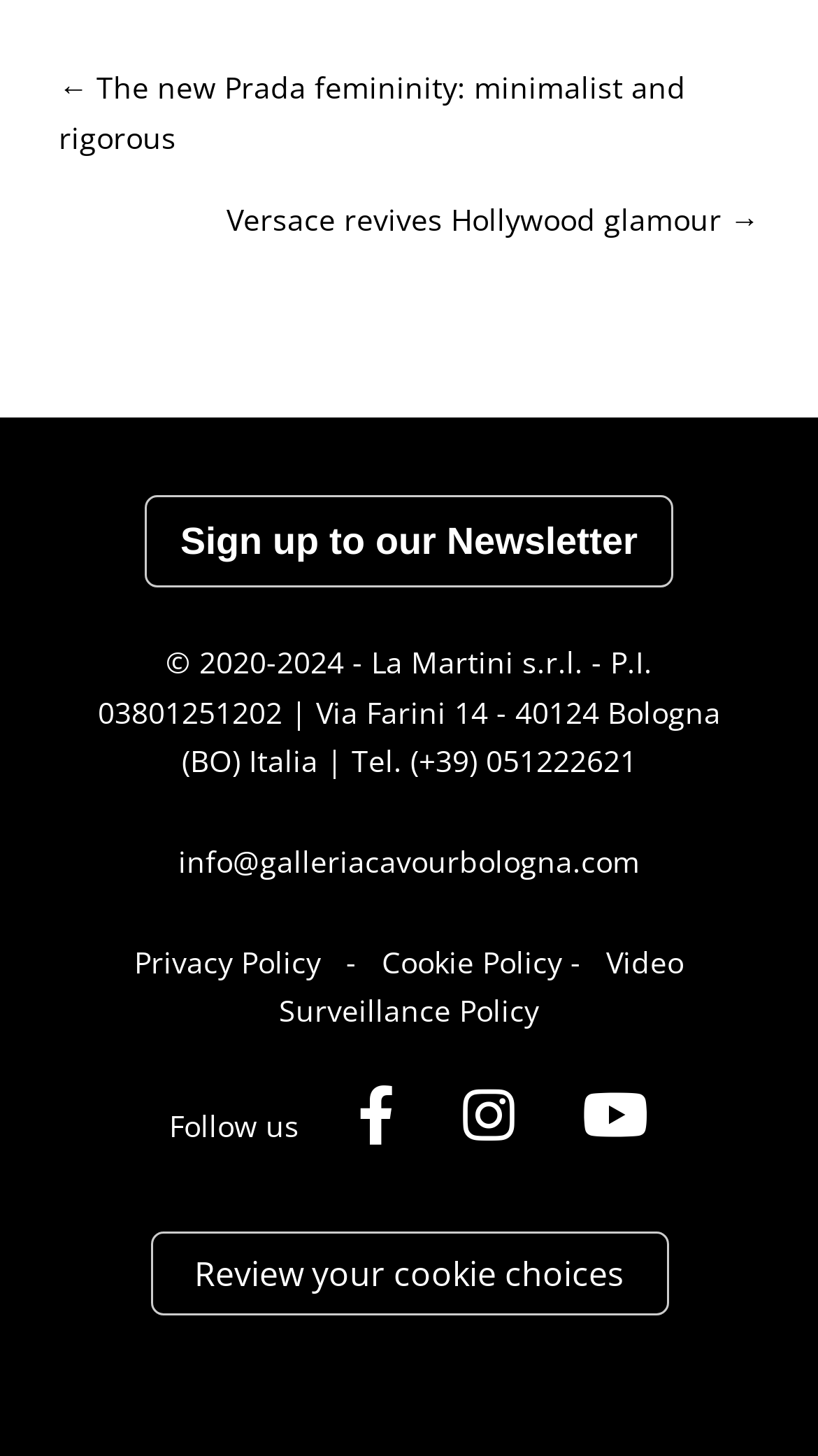Using the information shown in the image, answer the question with as much detail as possible: What is the phone number provided in the footer?

I found a link element in the footer section with the text 'Tel. (+39) 051222621', which appears to be a phone number that users can contact.